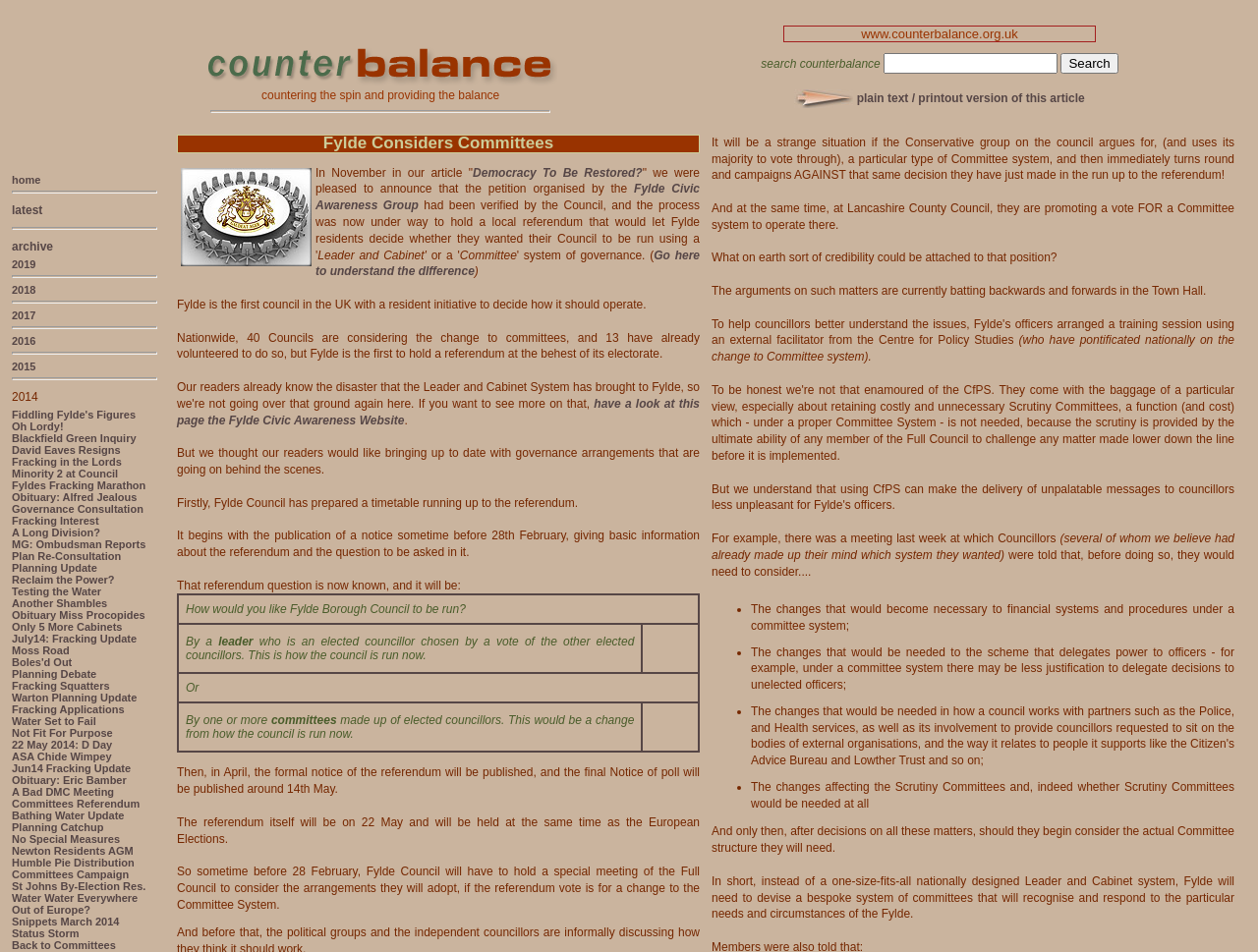What is the website's domain name?
Respond to the question with a single word or phrase according to the image.

www.counterbalance.org.uk